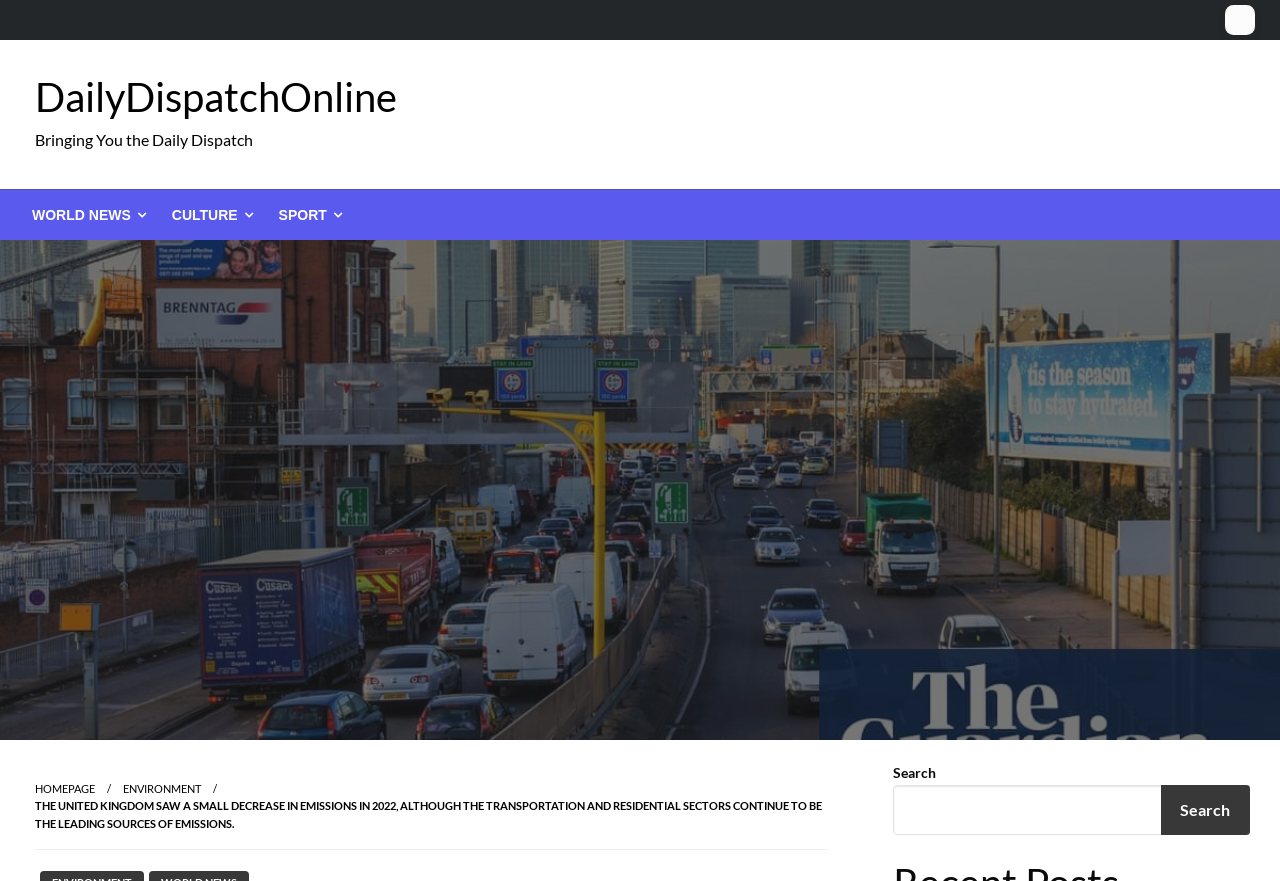Respond with a single word or short phrase to the following question: 
What is the purpose of the search box?

To search the website